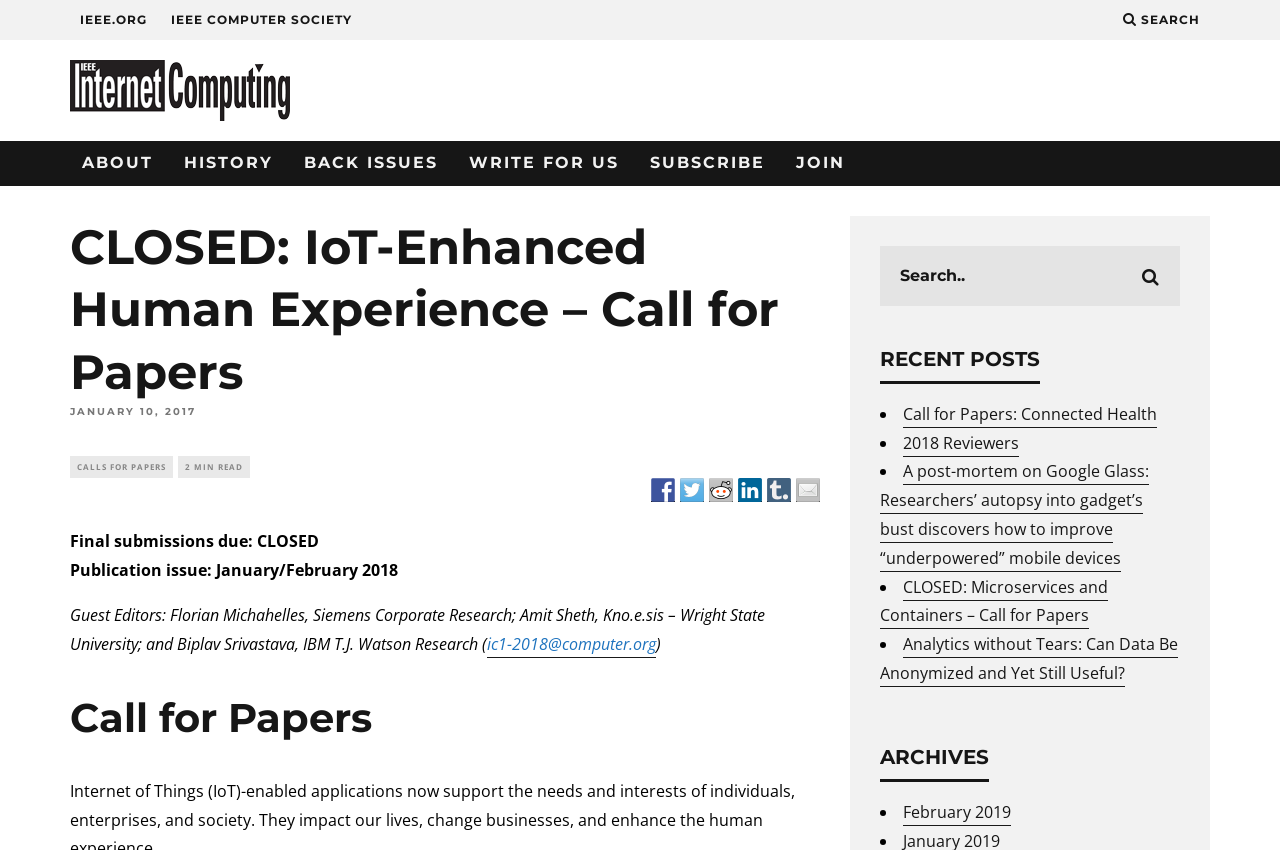What is the email address for inquiries?
Please use the image to deliver a detailed and complete answer.

I found the answer by looking at the text 'ic1-2018@computer.org' which is located below the heading 'CLOSED: IoT-Enhanced Human Experience – Call for Papers' and is described as the contact email for inquiries.